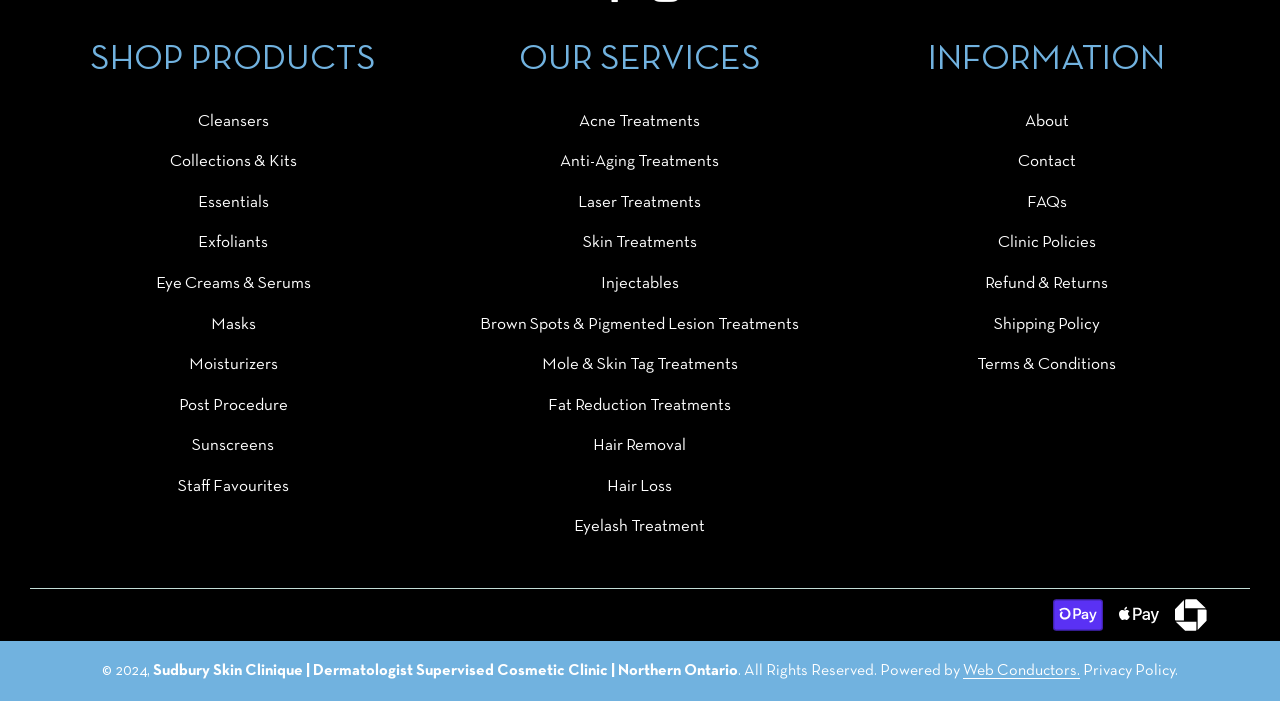Please pinpoint the bounding box coordinates for the region I should click to adhere to this instruction: "Learn about the clinic".

[0.801, 0.162, 0.835, 0.183]